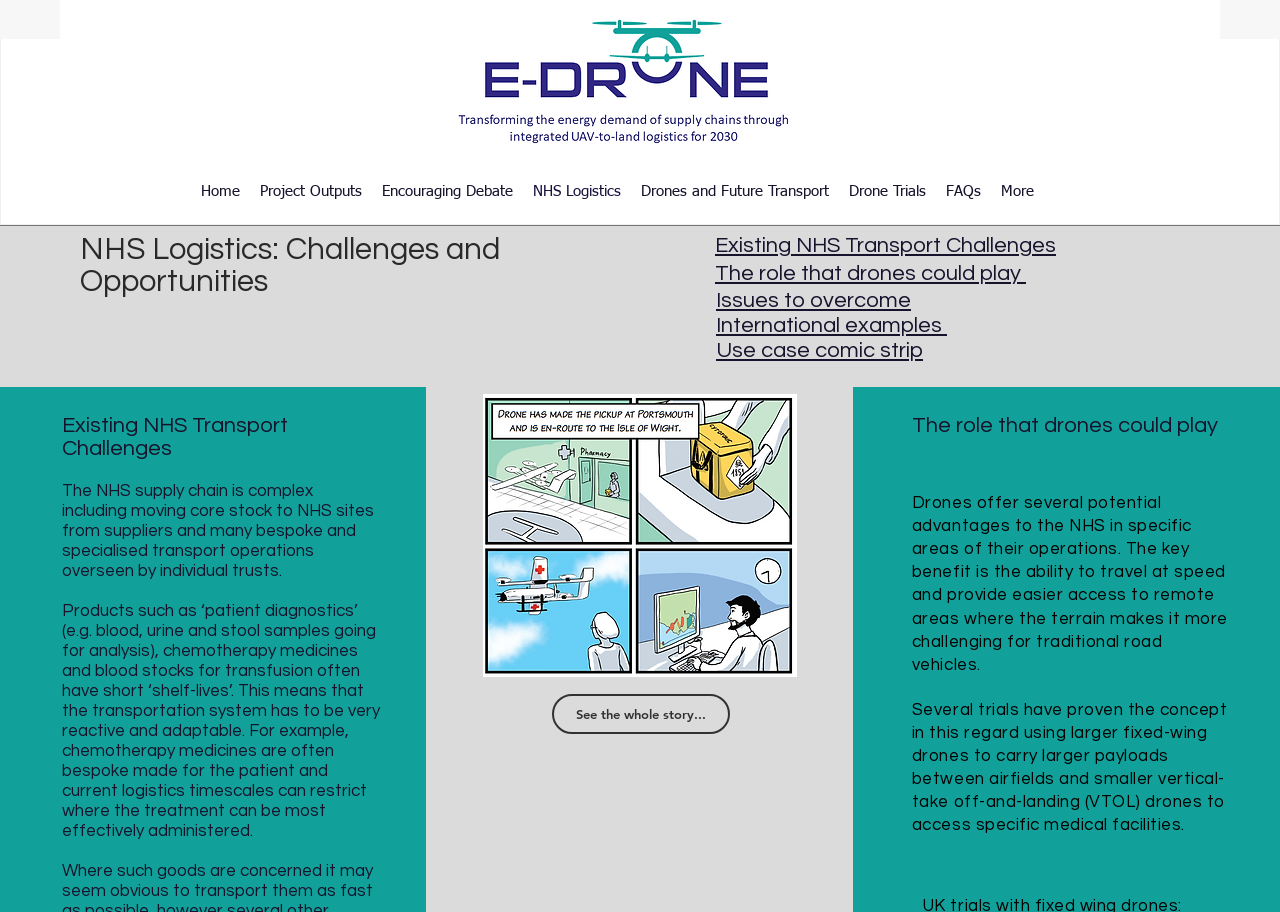Please identify the bounding box coordinates for the region that you need to click to follow this instruction: "Read about Existing NHS Transport Challenges".

[0.559, 0.257, 0.825, 0.282]